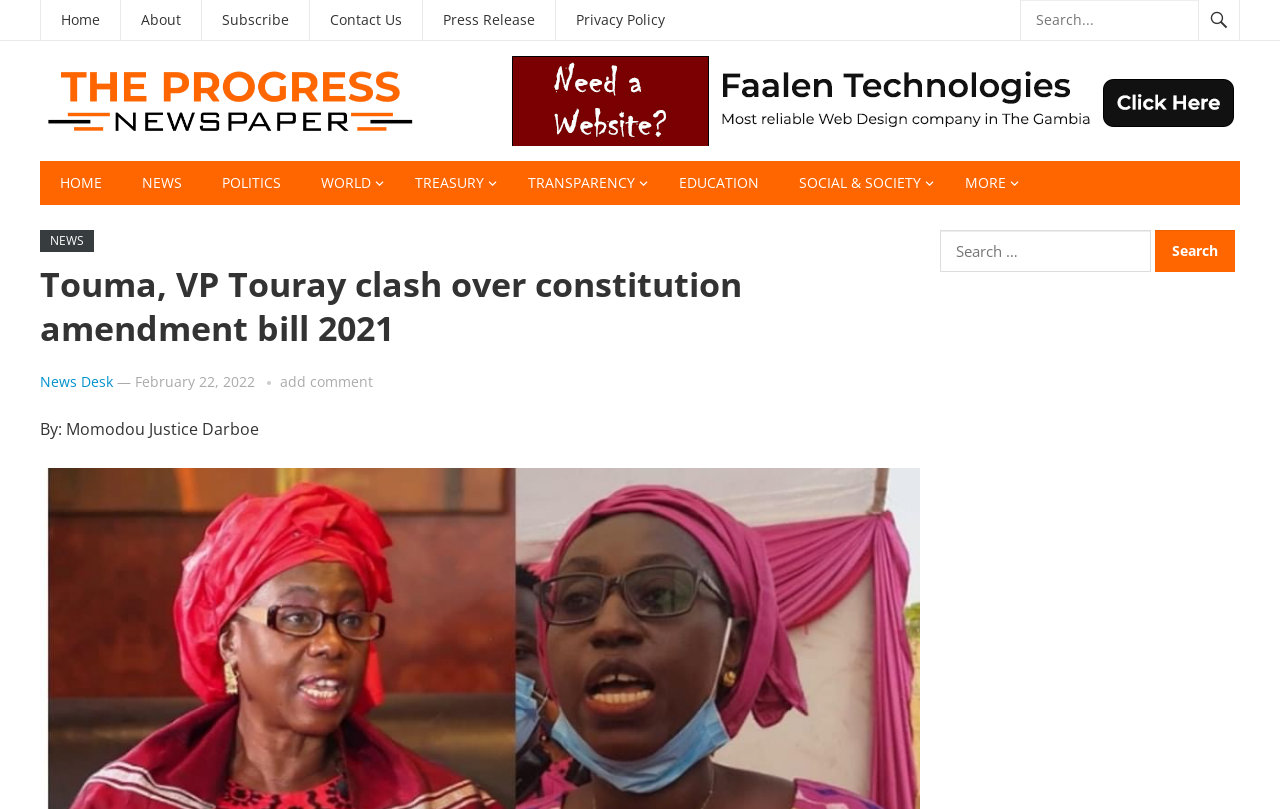Give an extensive and precise description of the webpage.

This webpage appears to be a news article from The Progress Newspaper. At the top, there is a navigation menu with links to "Home", "About", "Subscribe", "Contact Us", "Press Release", and "Privacy Policy". Next to the navigation menu, there is a search box with a magnifying glass icon.

Below the navigation menu, there is a large banner advertisement that spans almost the entire width of the page. Above the banner, there are links to different sections of the newspaper, including "HOME", "NEWS", "POLITICS", "WORLD", "TREASURY", "TRANSPARENCY", "EDUCATION", "SOCIAL & SOCIETY", and "MORE".

The main content of the page is a news article with the title "Touma, VP Touray clash over constitution amendment bill 2021". The article is attributed to Momodou Justice Darboe and has a publication date of February 22, 2022. There is also a link to "News Desk" and an option to "add comment" below the article title.

To the right of the main content, there is a complementary section with a search function that allows users to search for specific topics. The search function includes a text box and a "Search" button.